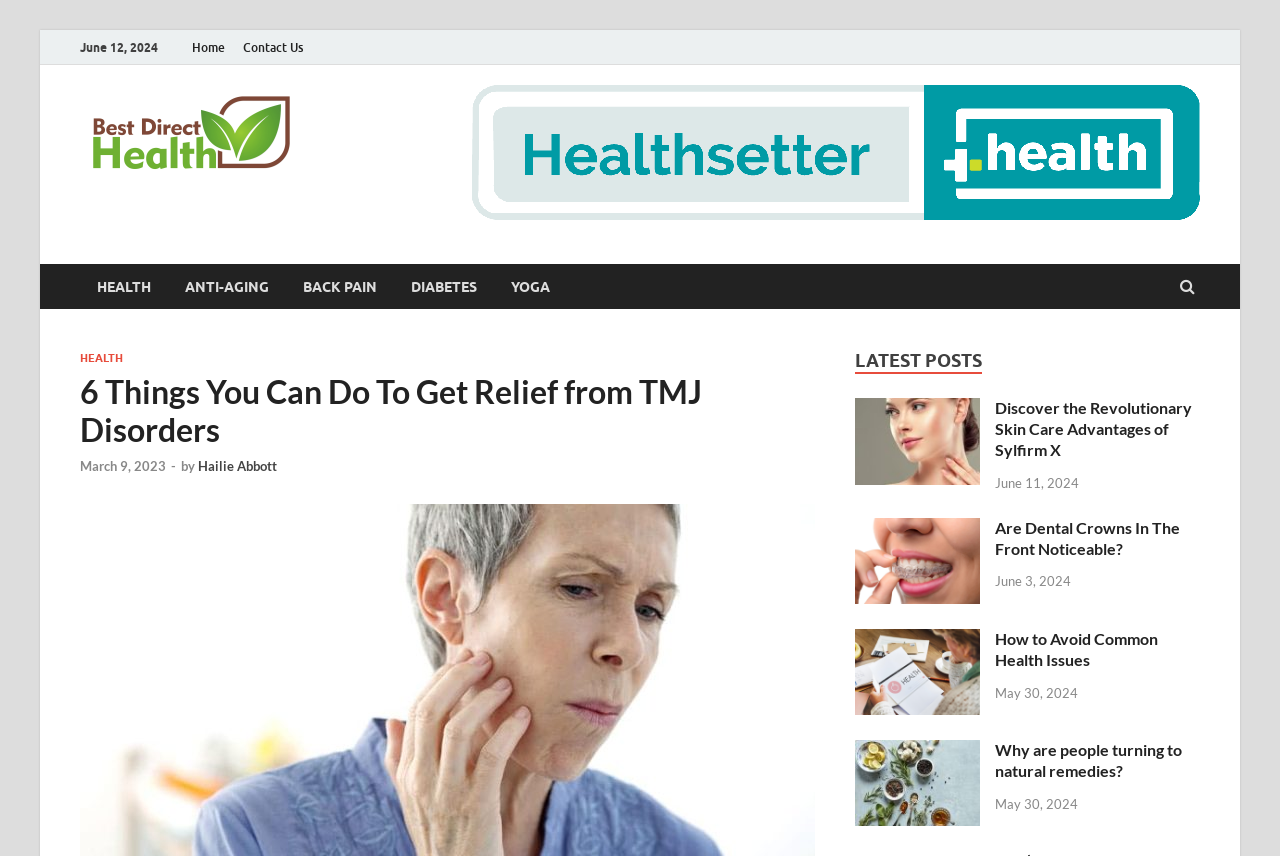Using the details from the image, please elaborate on the following question: Who wrote the article '6 Things You Can Do To Get Relief from TMJ Disorders'?

I found the author of the article by looking at the heading section, where it says 'by Hailie Abbott' below the title '6 Things You Can Do To Get Relief from TMJ Disorders'.